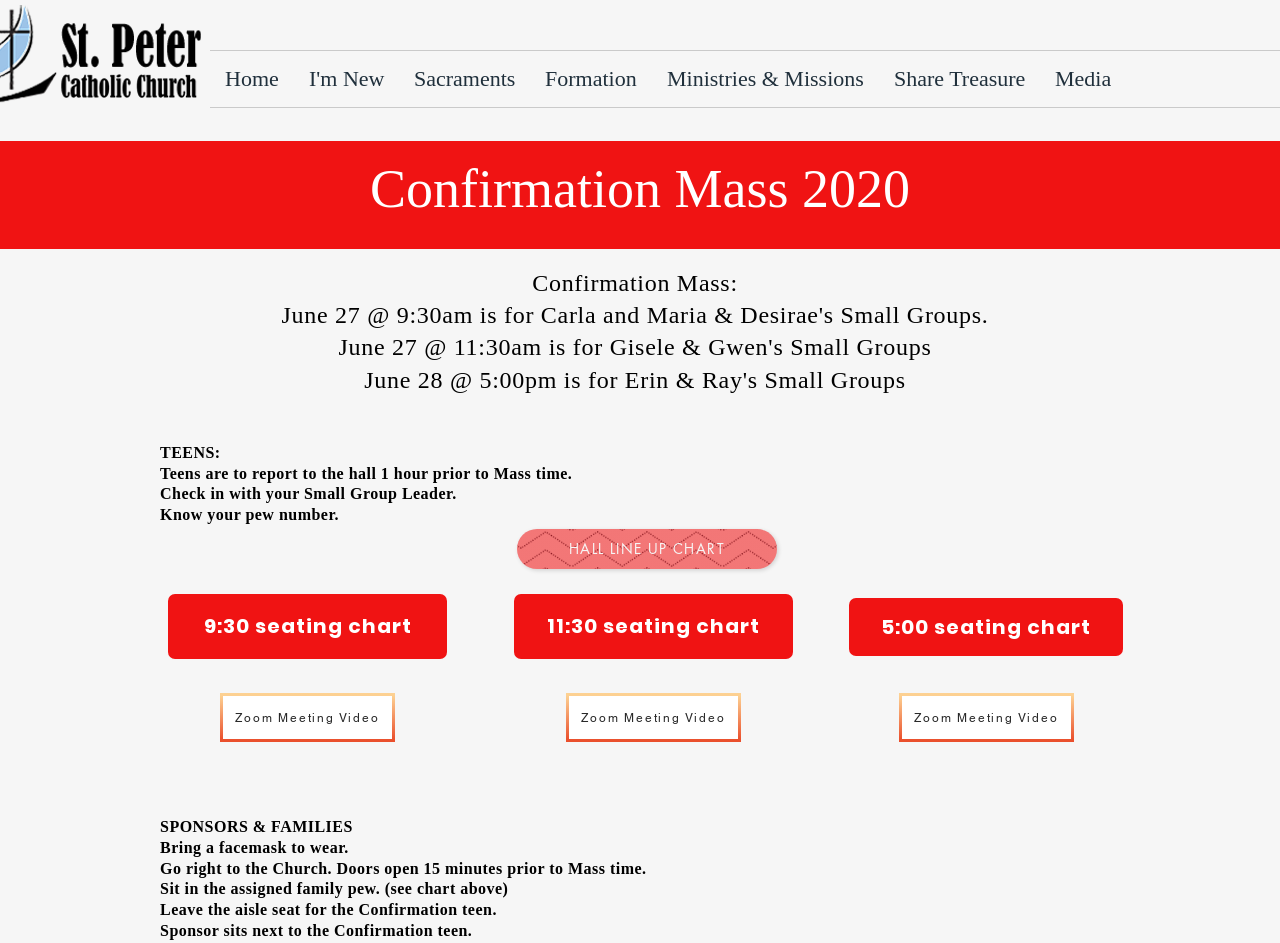Please predict the bounding box coordinates of the element's region where a click is necessary to complete the following instruction: "Check 9:30 seating chart". The coordinates should be represented by four float numbers between 0 and 1, i.e., [left, top, right, bottom].

[0.131, 0.63, 0.349, 0.699]